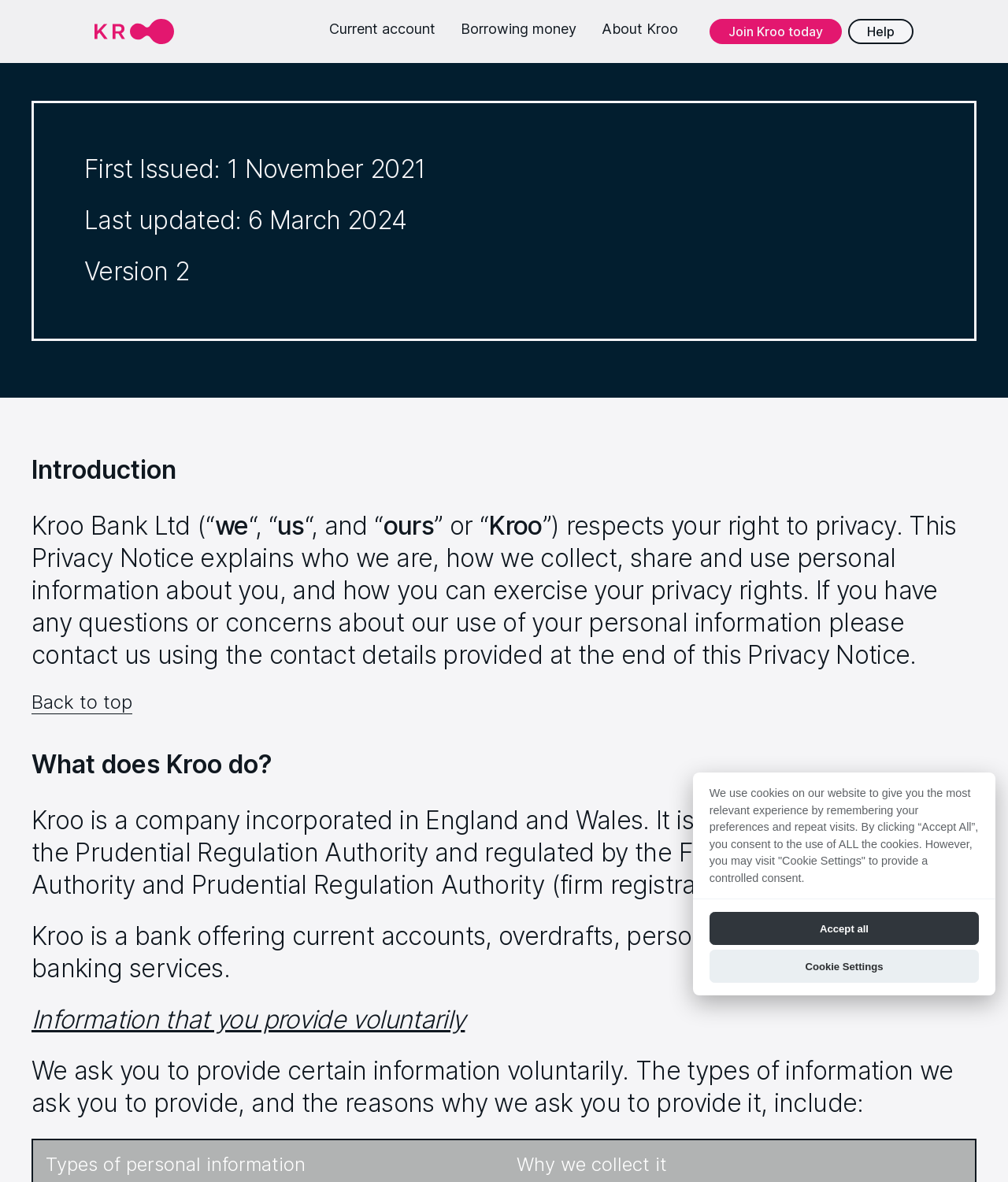Highlight the bounding box coordinates of the region I should click on to meet the following instruction: "Click on the 'Silverson' link".

None